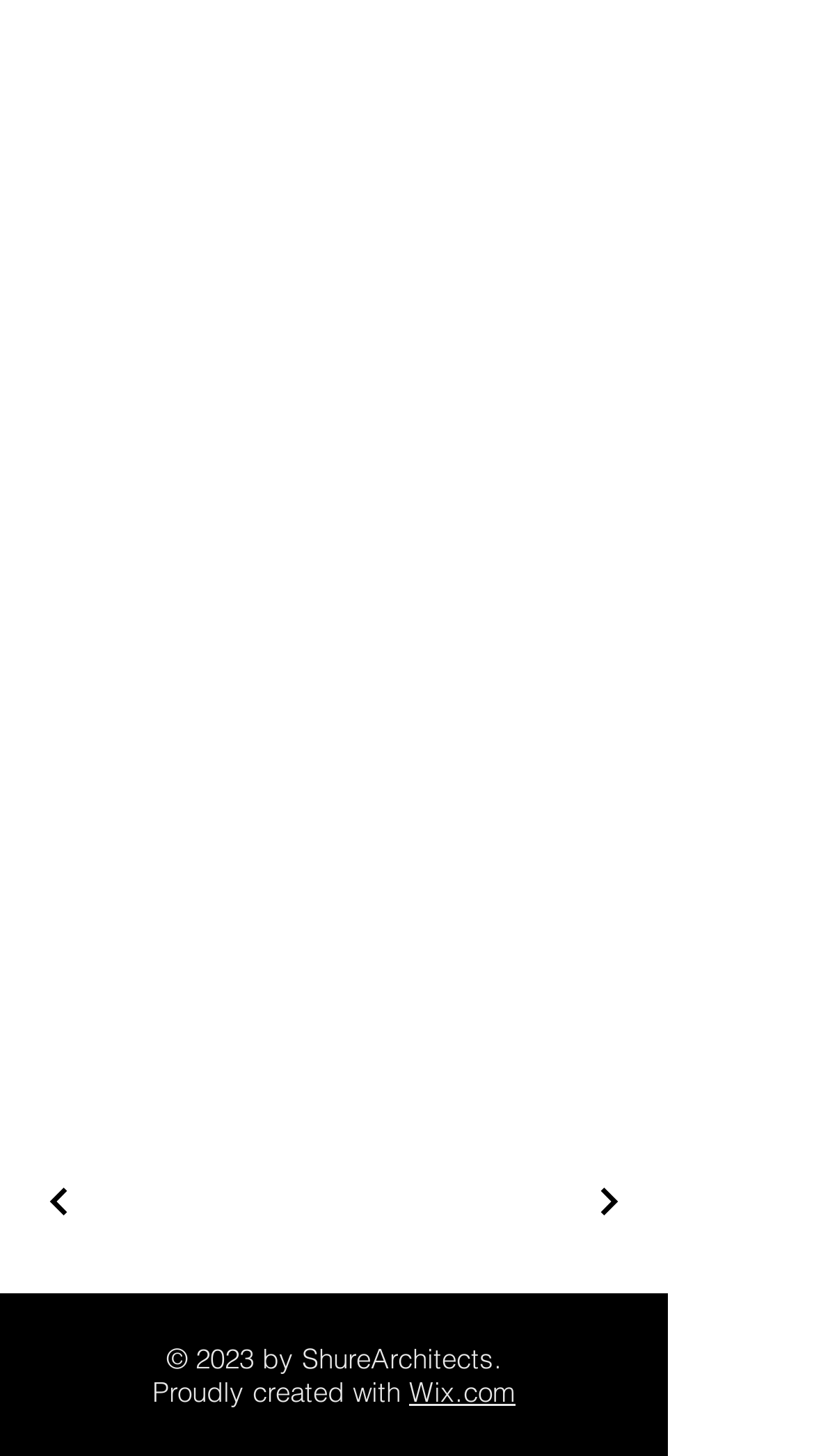Determine the bounding box for the described UI element: "Previous Project".

[0.051, 0.797, 0.097, 0.854]